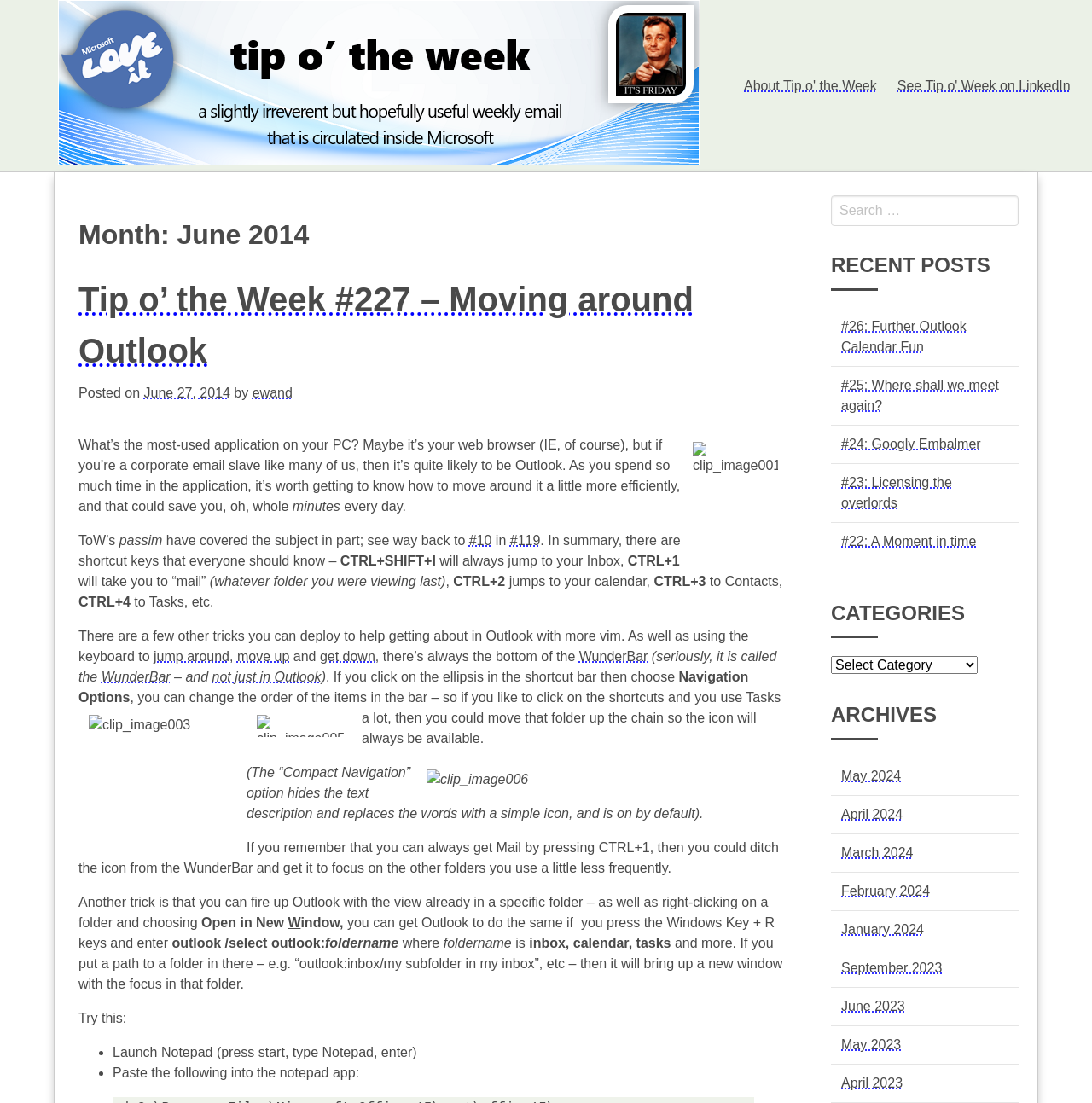Provide a thorough summary of the webpage.

This webpage is a blog post titled "June 2014 – Ewan Dalton's Tip o' the Week". At the top, there is a header section with a link to "Ewan Dalton's Tip o' the Week" and an image with the same title. Below this, there are three links: "About Tip o' the Week", "See Tip o' Week on LinkedIn", and a header that displays the month and year "June 2014".

The main content of the webpage is a blog post titled "Tip o’ the Week #227 – Moving around Outlook". The post discusses shortcuts and tips for navigating Outlook more efficiently. The text is divided into paragraphs, with headings and subheadings. There are also several links and images throughout the post, including screenshots of Outlook features.

The post begins by introducing the topic of navigating Outlook and mentions that it is a common application used by many people. It then provides several tips and shortcuts for moving around Outlook, including using keyboard shortcuts such as CTRL+SHIFT+I to jump to the Inbox, CTRL+1 to go to "mail", and CTRL+2 to jump to the calendar. The post also explains how to customize the navigation bar and provides additional tips for using Outlook more efficiently.

At the bottom of the webpage, there is a complementary section with a search box and a label "Search for:".